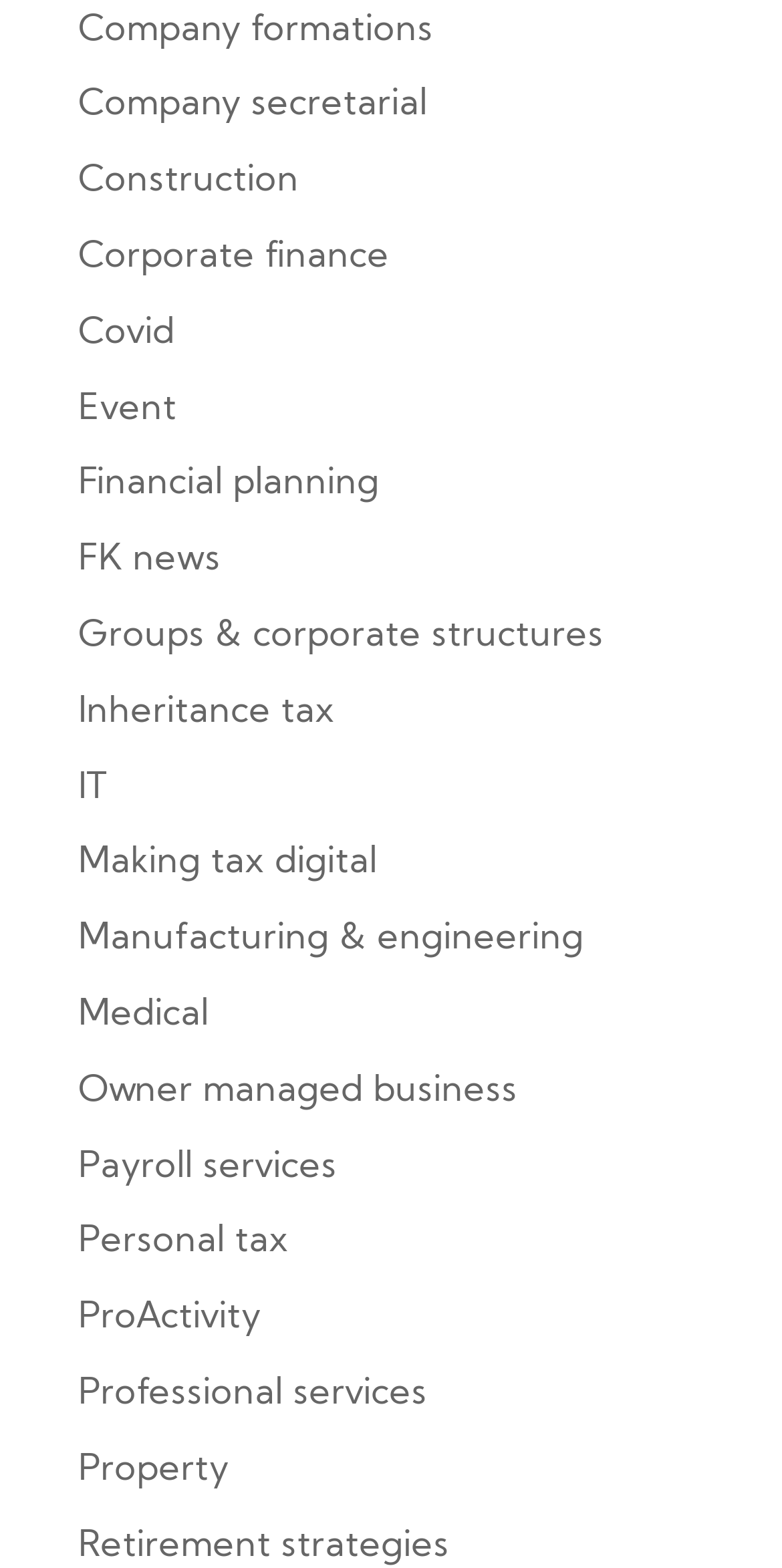Calculate the bounding box coordinates for the UI element based on the following description: "January 12, 2024". Ensure the coordinates are four float numbers between 0 and 1, i.e., [left, top, right, bottom].

None